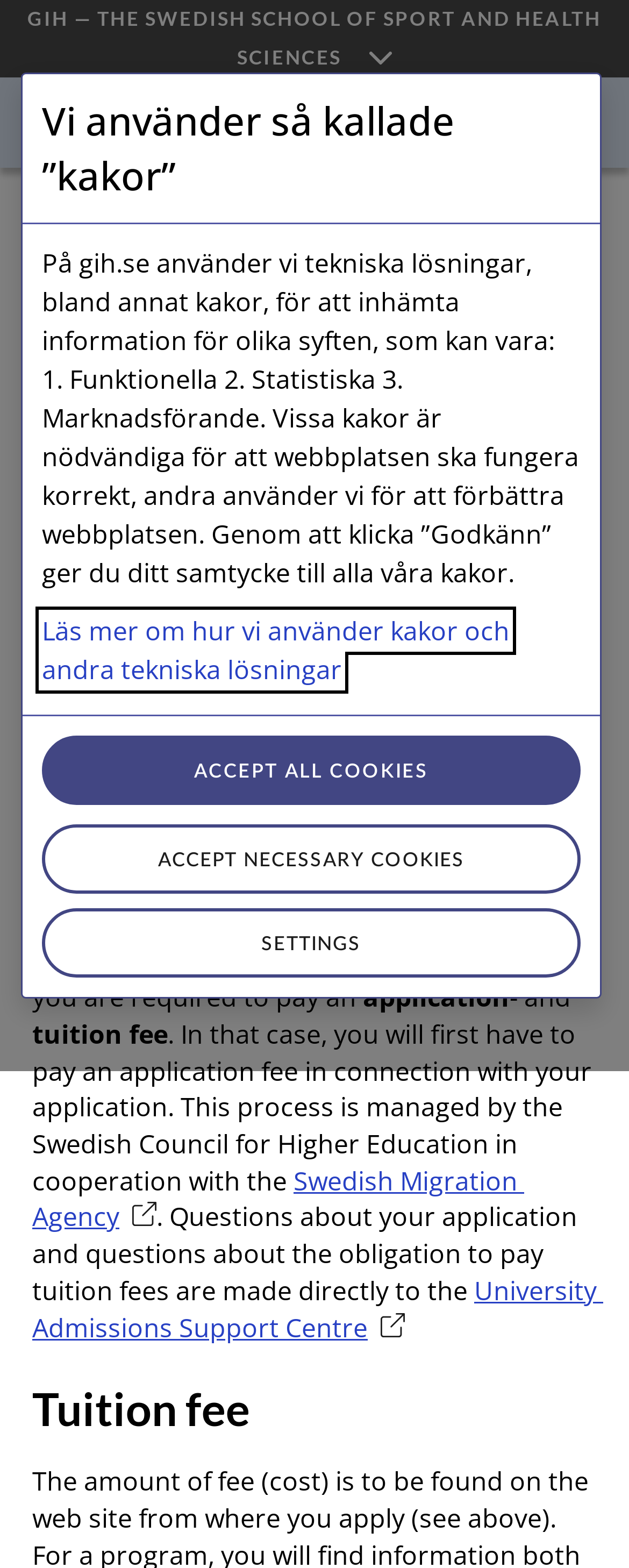Given the description of a UI element: "Settings", identify the bounding box coordinates of the matching element in the webpage screenshot.

[0.067, 0.579, 0.923, 0.623]